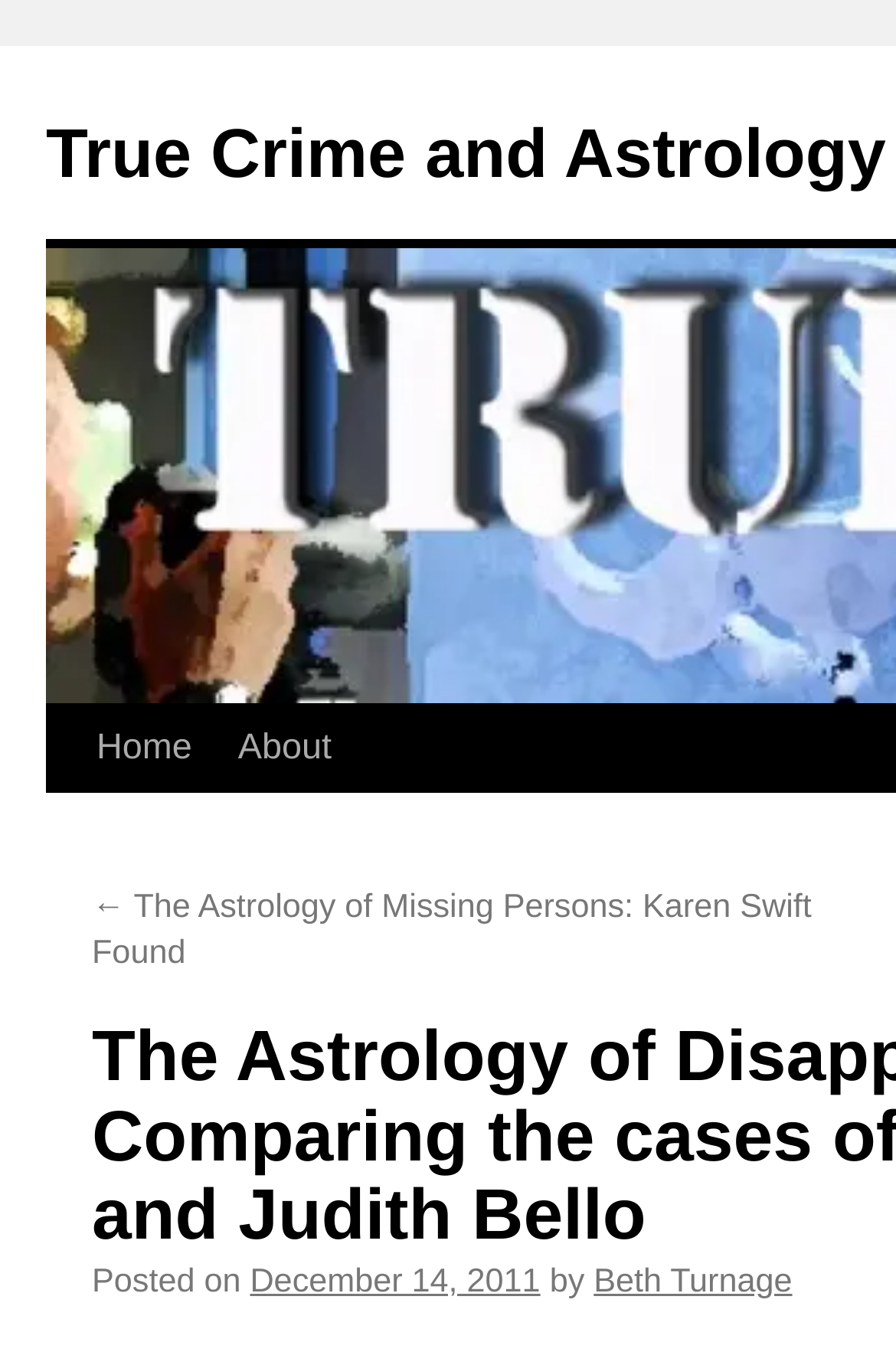Who is the author of the current article?
Please use the visual content to give a single word or phrase answer.

Beth Turnage